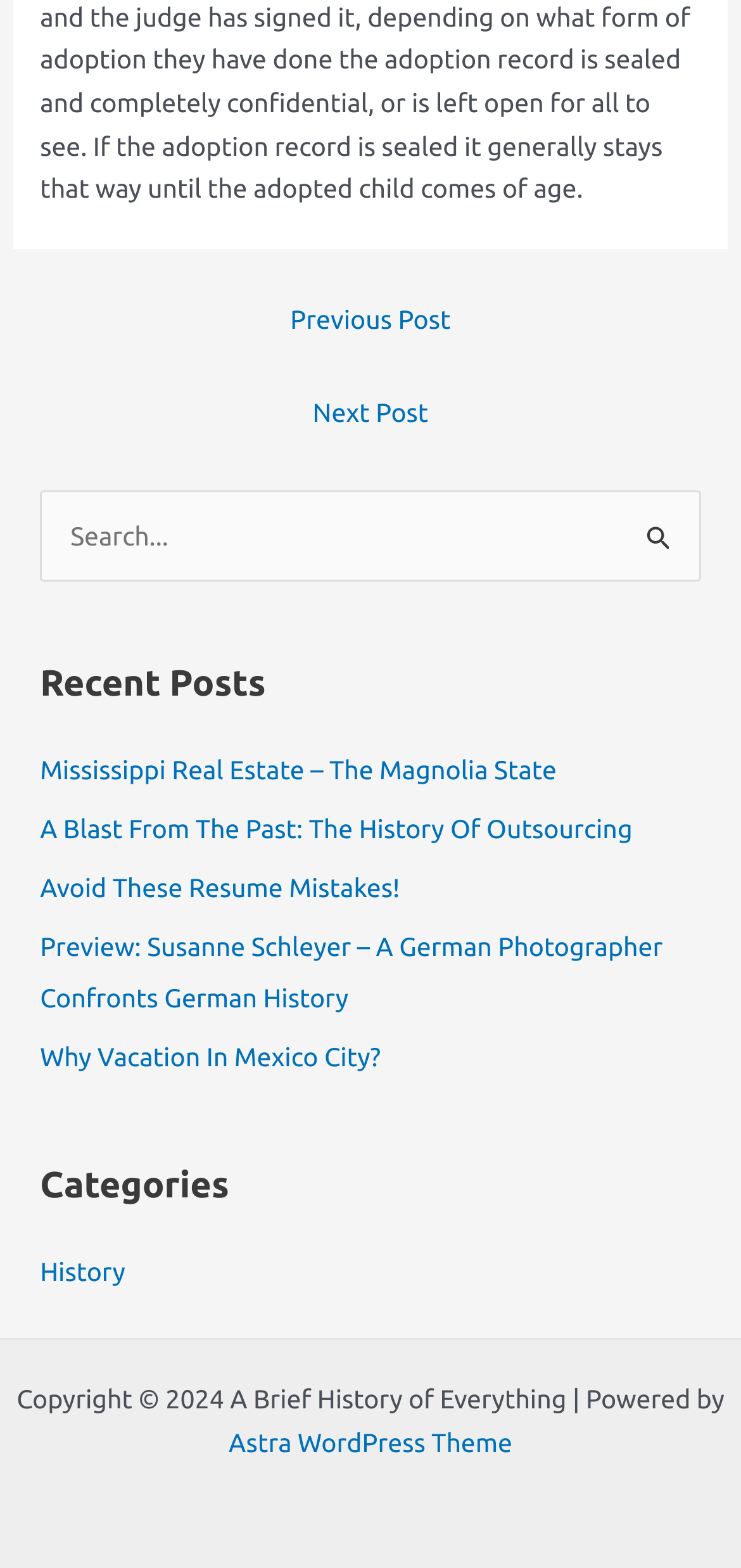Find and provide the bounding box coordinates for the UI element described here: "History". The coordinates should be given as four float numbers between 0 and 1: [left, top, right, bottom].

[0.054, 0.802, 0.169, 0.821]